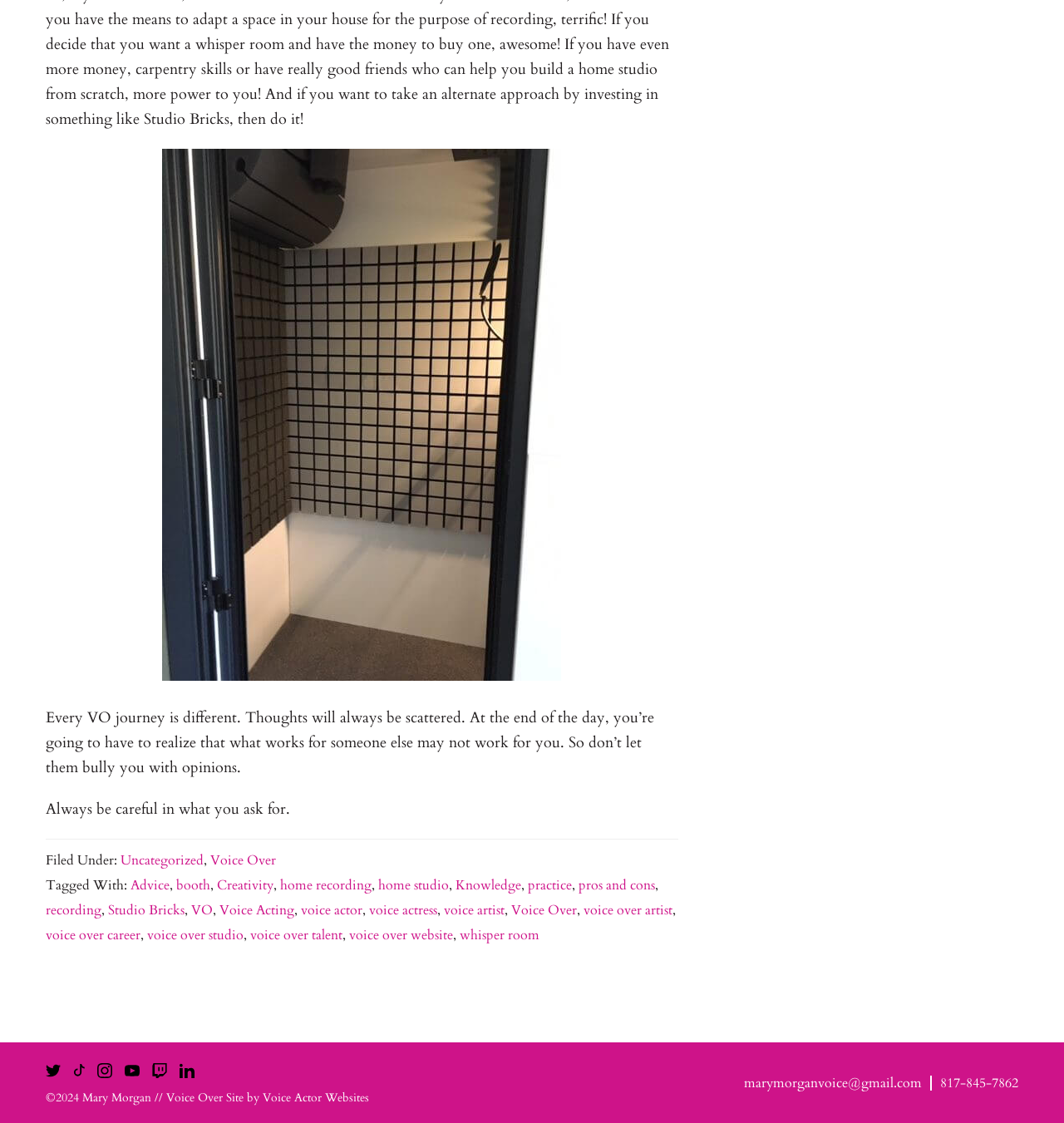How can you contact the author?
Using the image as a reference, give an elaborate response to the question.

The author provides contact information, including an email address 'marymorganvoice@gmail.com' and a phone number '817-845-7862', allowing visitors to reach out to them.